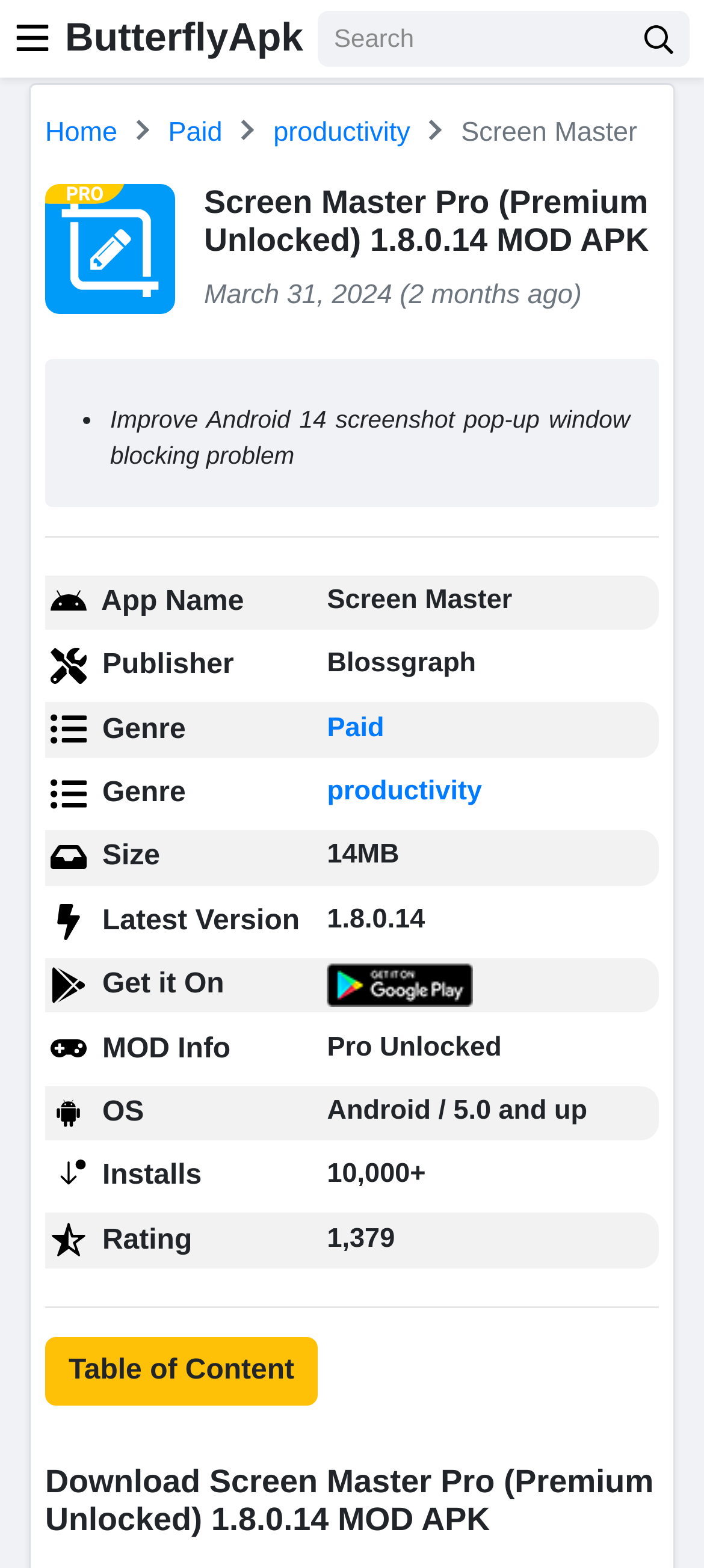Determine the bounding box coordinates of the region to click in order to accomplish the following instruction: "Search for an app". Provide the coordinates as four float numbers between 0 and 1, specifically [left, top, right, bottom].

[0.451, 0.007, 0.895, 0.042]